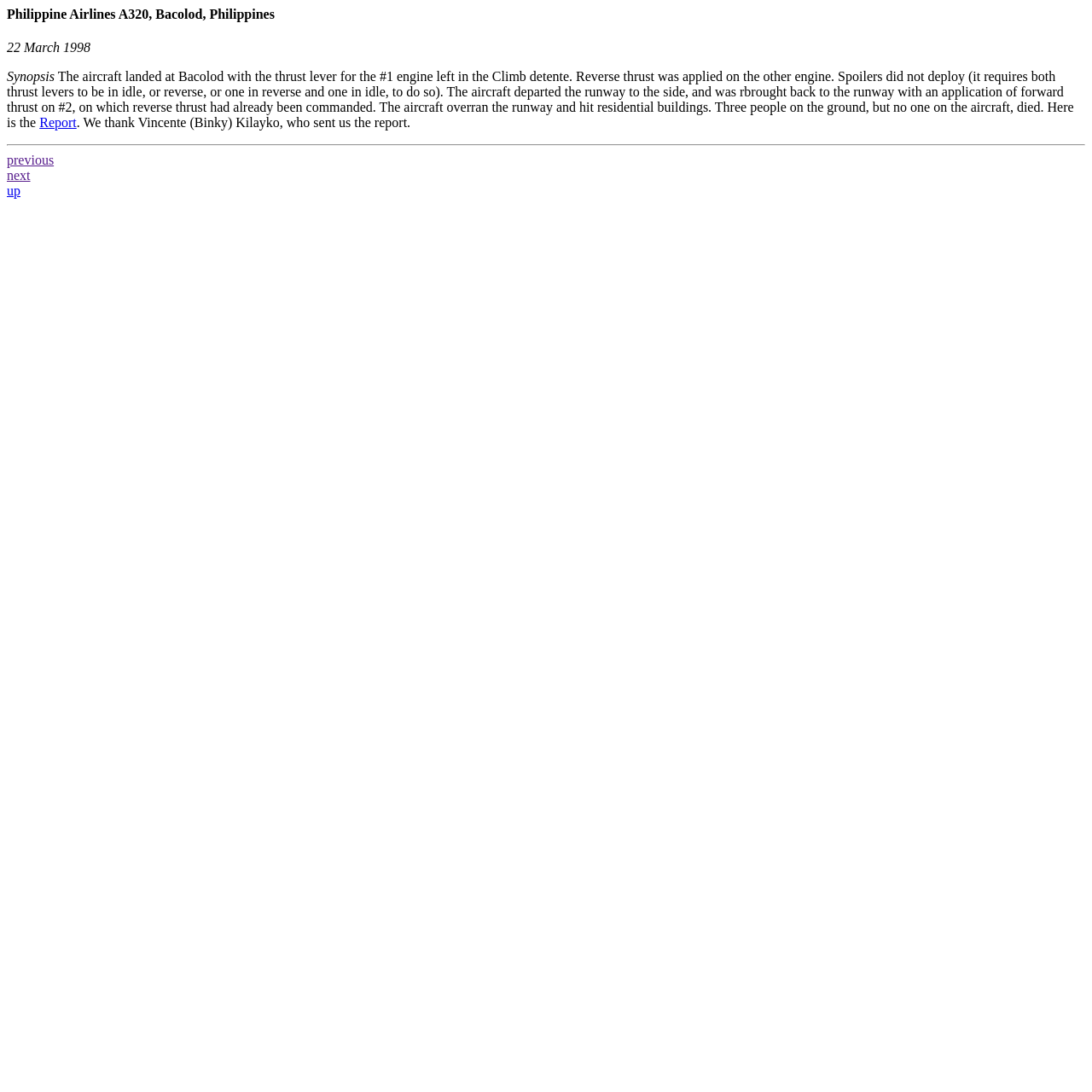Explain the contents of the webpage comprehensively.

The webpage appears to be a report or article about an aviation incident involving a Philippine Airlines A320 in Bacolod, Philippines. At the top of the page, there is a heading with the title of the incident, followed by a date "22 March 1998" and a label "Synopsis". 

Below the heading, there is a block of text that summarizes the incident, describing how the aircraft landed with the thrust lever for the #1 engine left in the Climb detente, resulting in the aircraft departing the runway and hitting residential buildings, causing three fatalities on the ground. 

To the right of the summary text, there is a link labeled "Report". Below the summary, there is a horizontal separator line that divides the page into two sections. 

In the lower section, there are three links arranged horizontally: "previous", "next", and "up". These links likely allow users to navigate to related reports or pages.